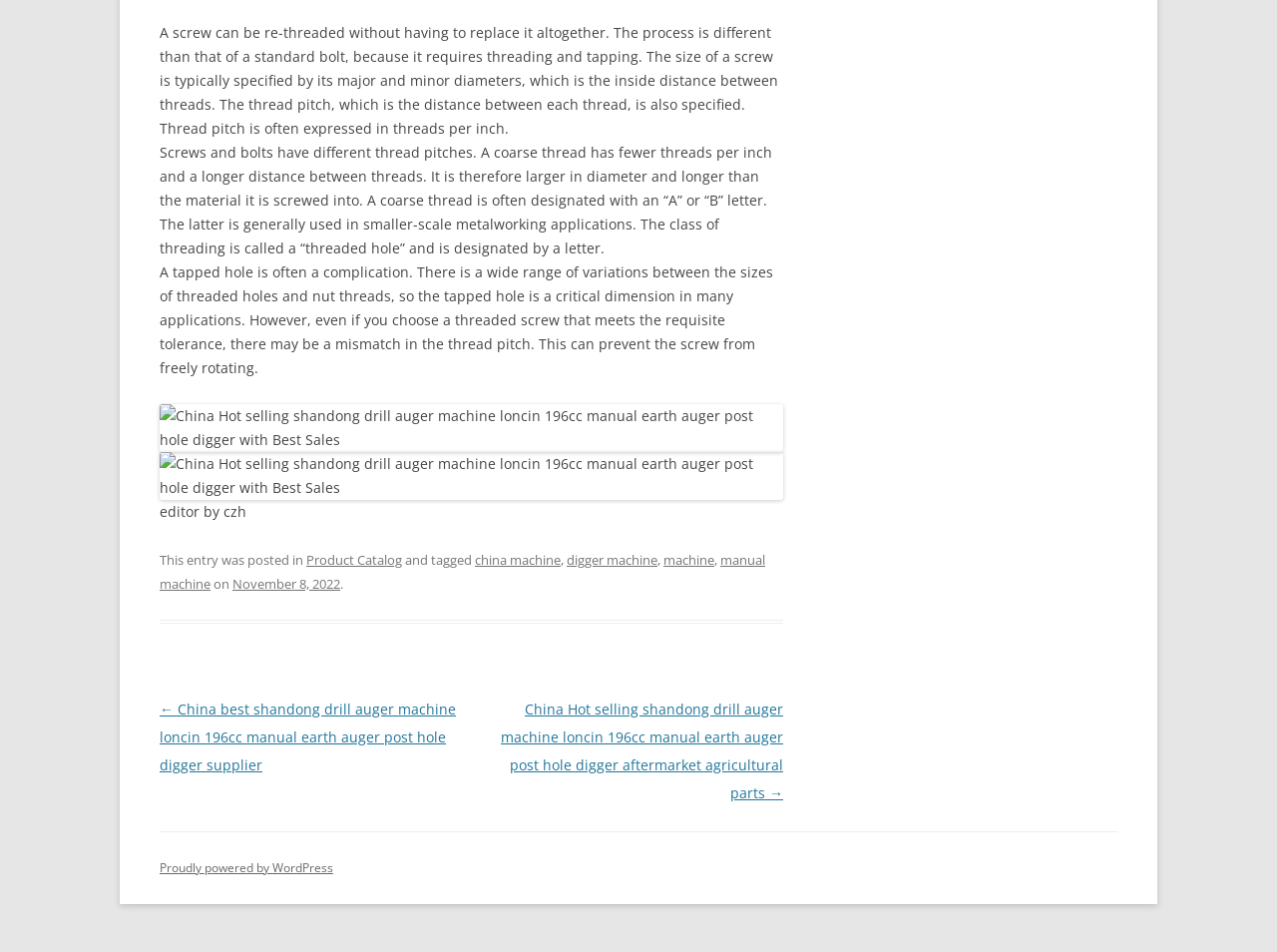Given the element description machine, predict the bounding box coordinates for the UI element in the webpage screenshot. The format should be (top-left x, top-left y, bottom-right x, bottom-right y), and the values should be between 0 and 1.

[0.52, 0.578, 0.559, 0.597]